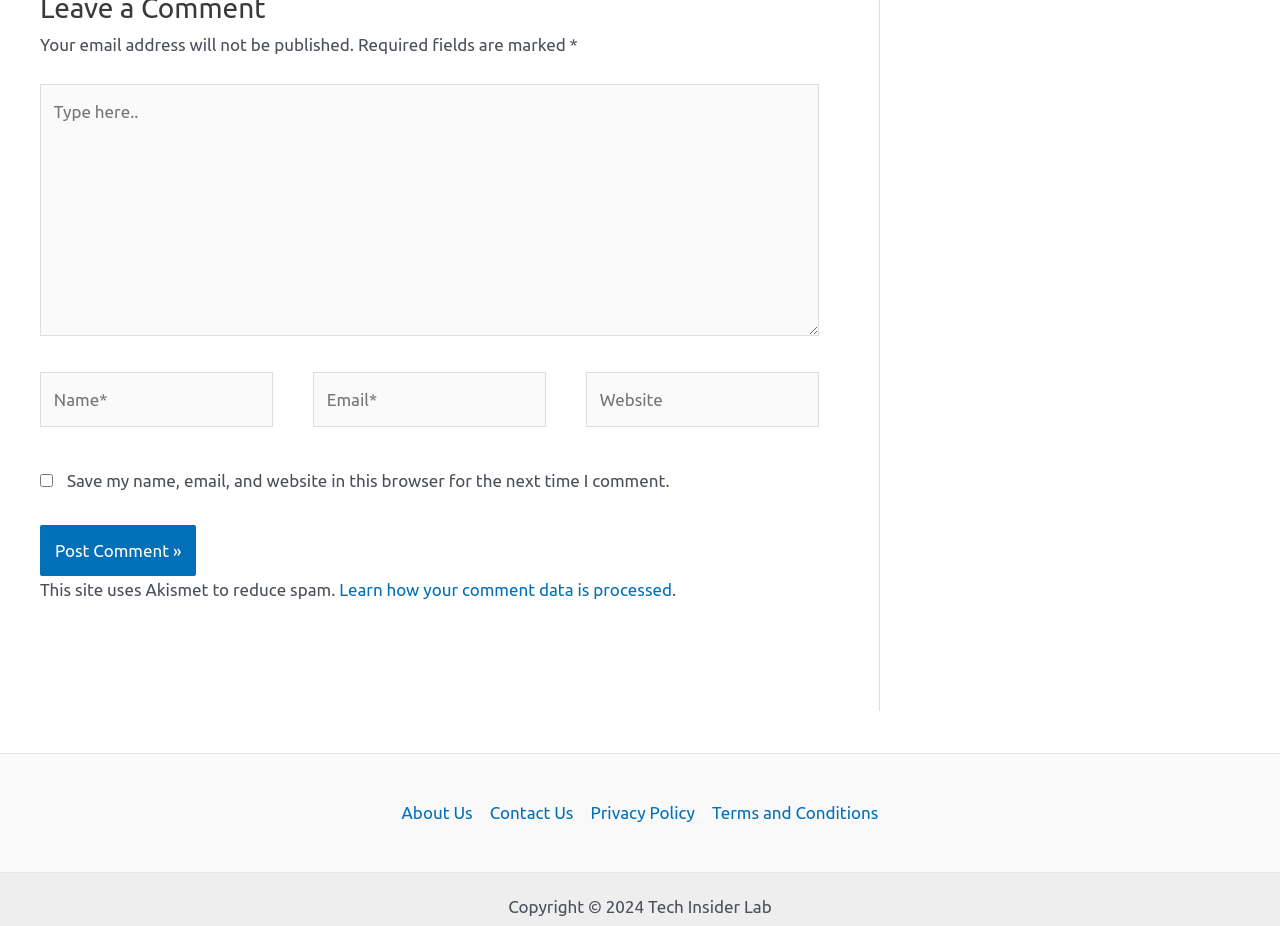Determine the bounding box of the UI component based on this description: "Privacy Policy". The bounding box coordinates should be four float values between 0 and 1, i.e., [left, top, right, bottom].

[0.455, 0.863, 0.55, 0.893]